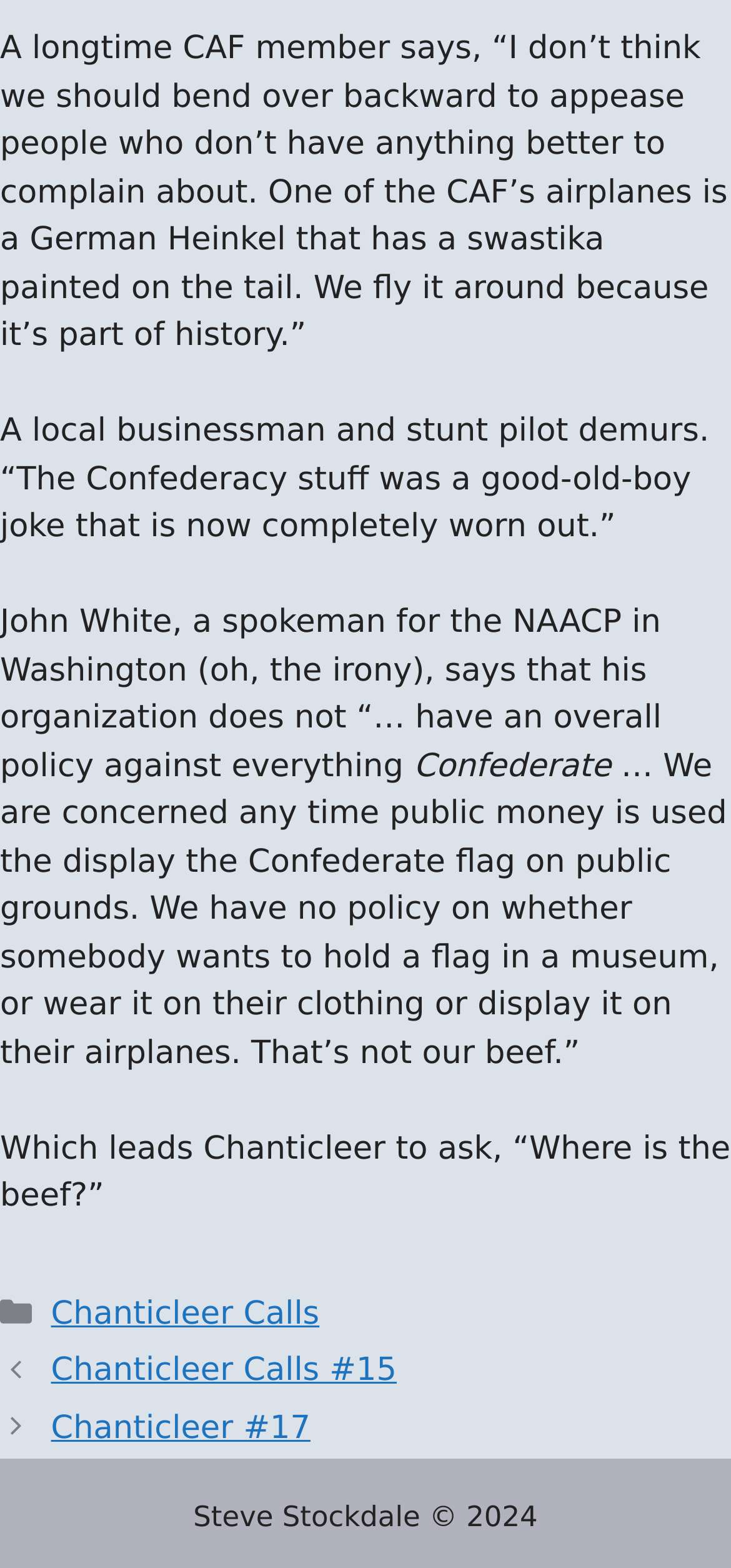Answer the question below with a single word or a brief phrase: 
Who is the author of the webpage?

Steve Stockdale